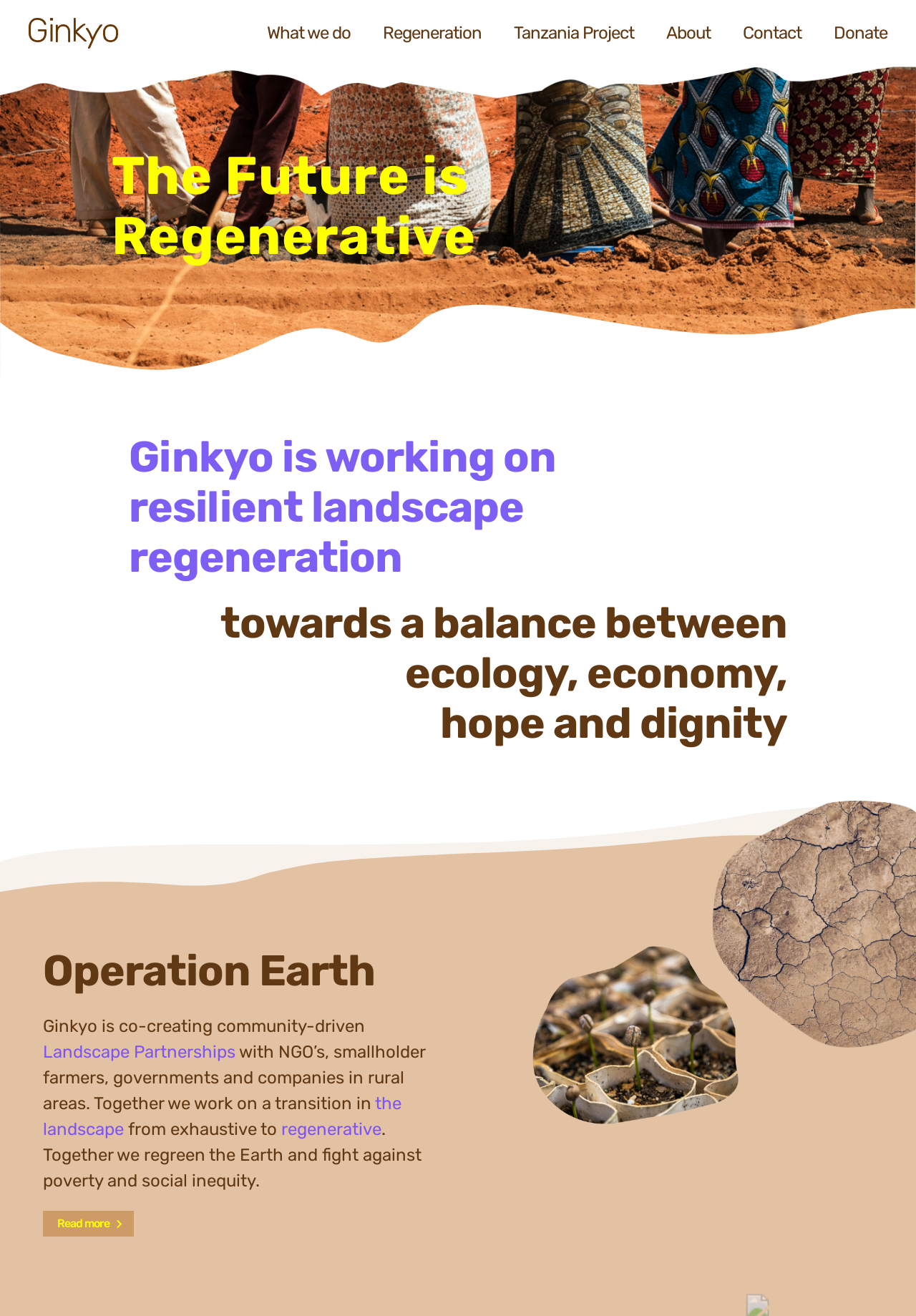What is the name of the initiative mentioned on the webpage?
Could you answer the question with a detailed and thorough explanation?

The heading 'Operation Earth' is present on the webpage, indicating that it is an initiative or a program related to Ginkyo's mission.